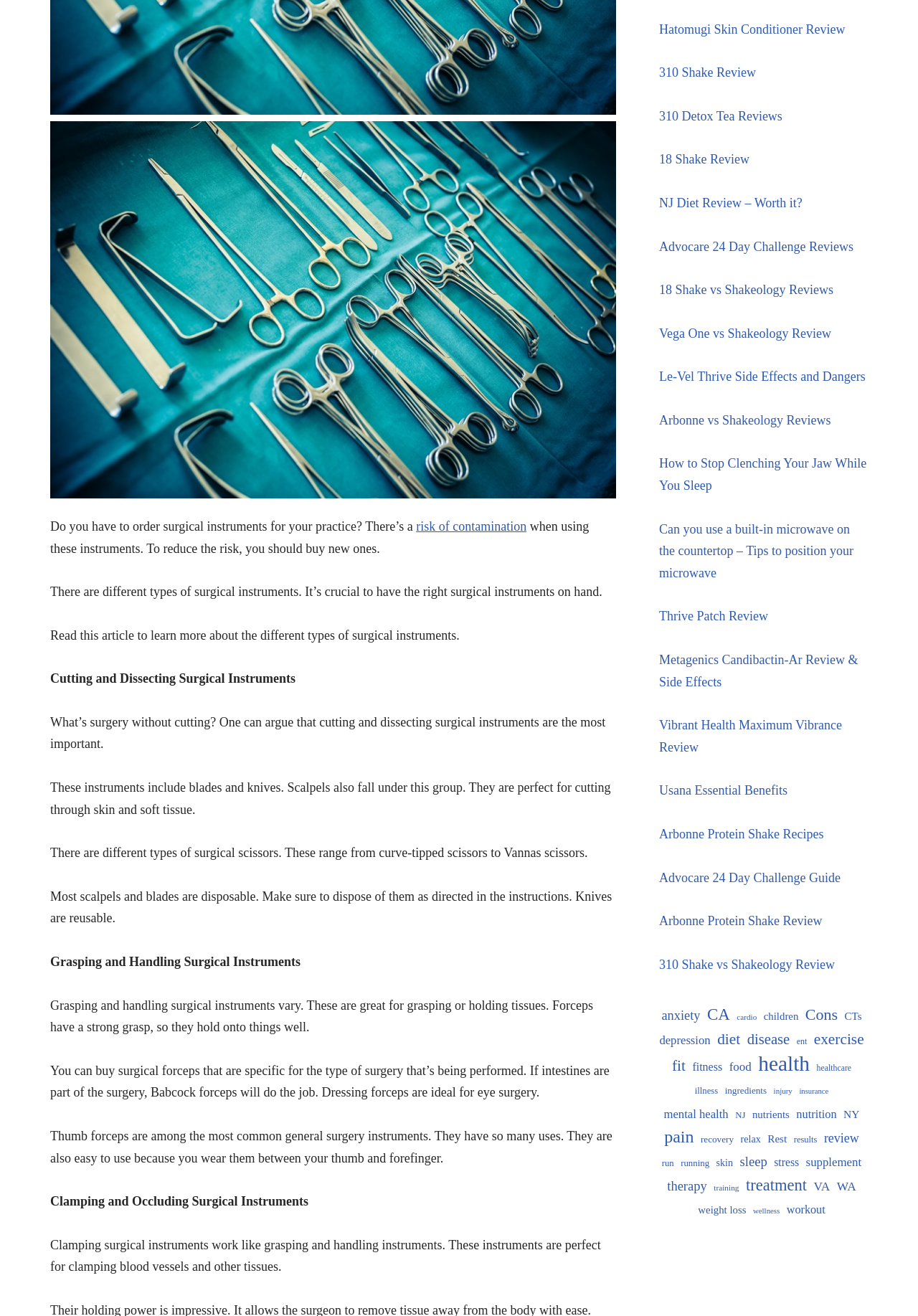Find the bounding box of the UI element described as: "310 Shake vs Shakeology Review". The bounding box coordinates should be given as four float values between 0 and 1, i.e., [left, top, right, bottom].

[0.718, 0.727, 0.909, 0.738]